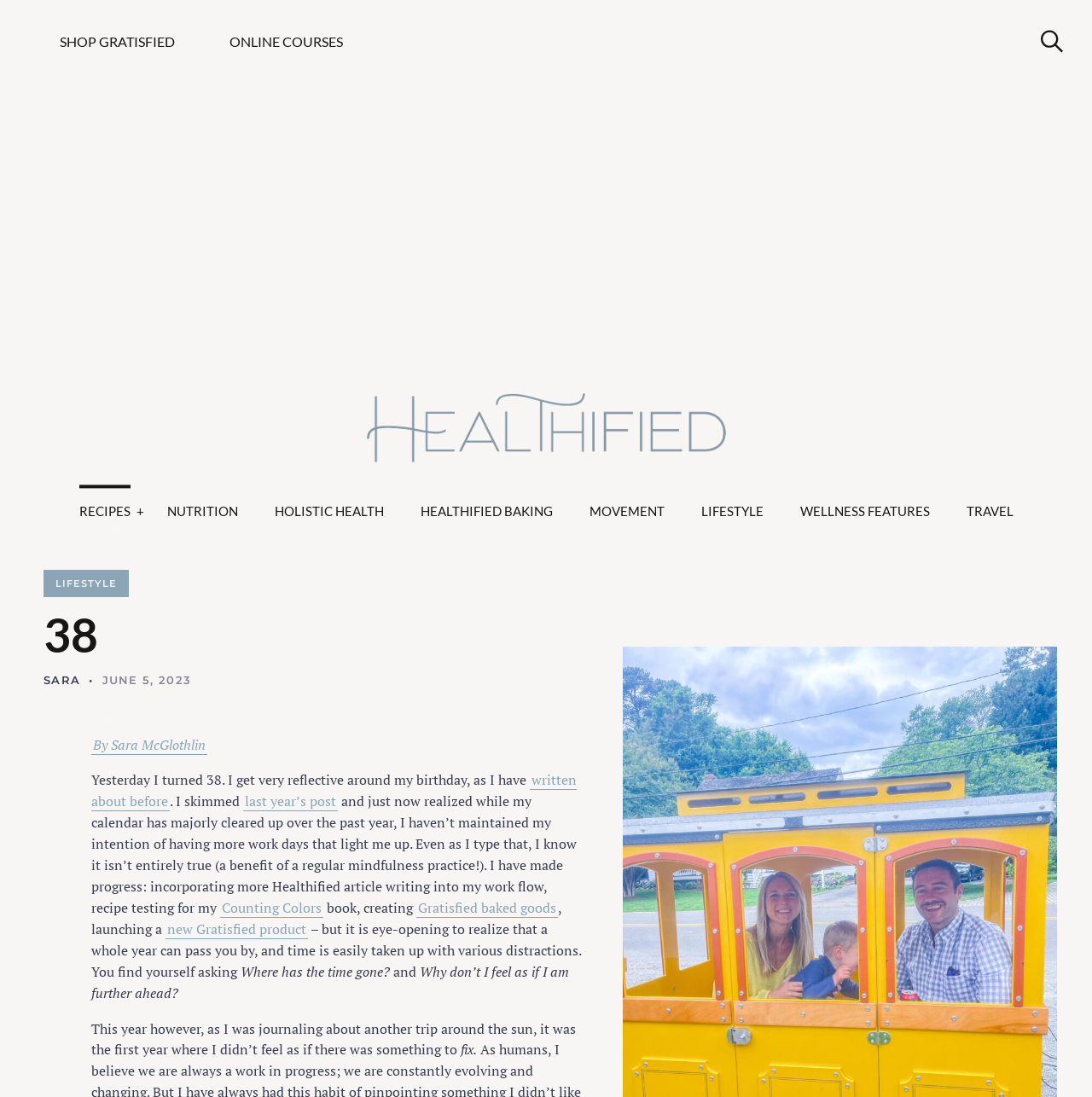Using the webpage screenshot, find the UI element described by June 5, 2023June 5, 2023. Provide the bounding box coordinates in the format (top-left x, top-left y, bottom-right x, bottom-right y), ensuring all values are floating point numbers between 0 and 1.

[0.093, 0.613, 0.175, 0.626]